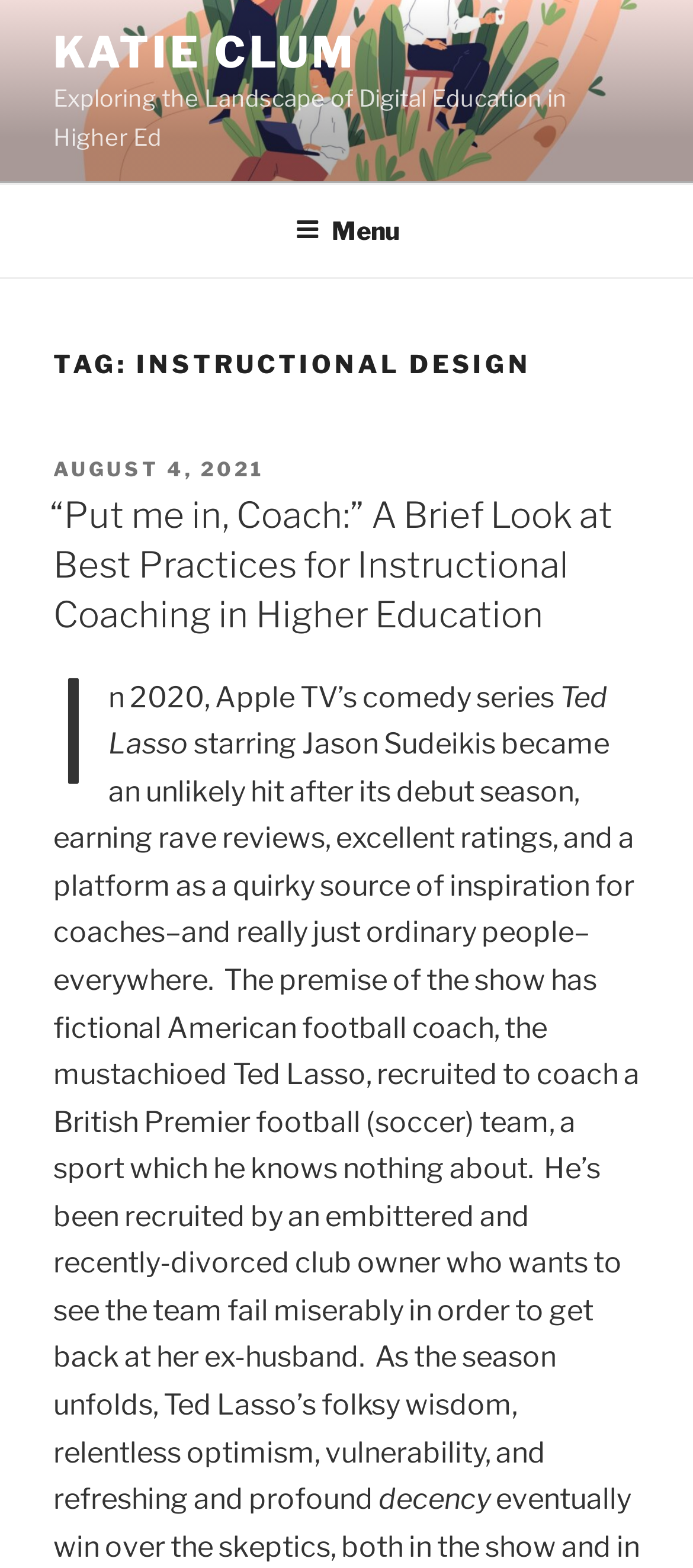Can you find and generate the webpage's heading?

TAG: INSTRUCTIONAL DESIGN